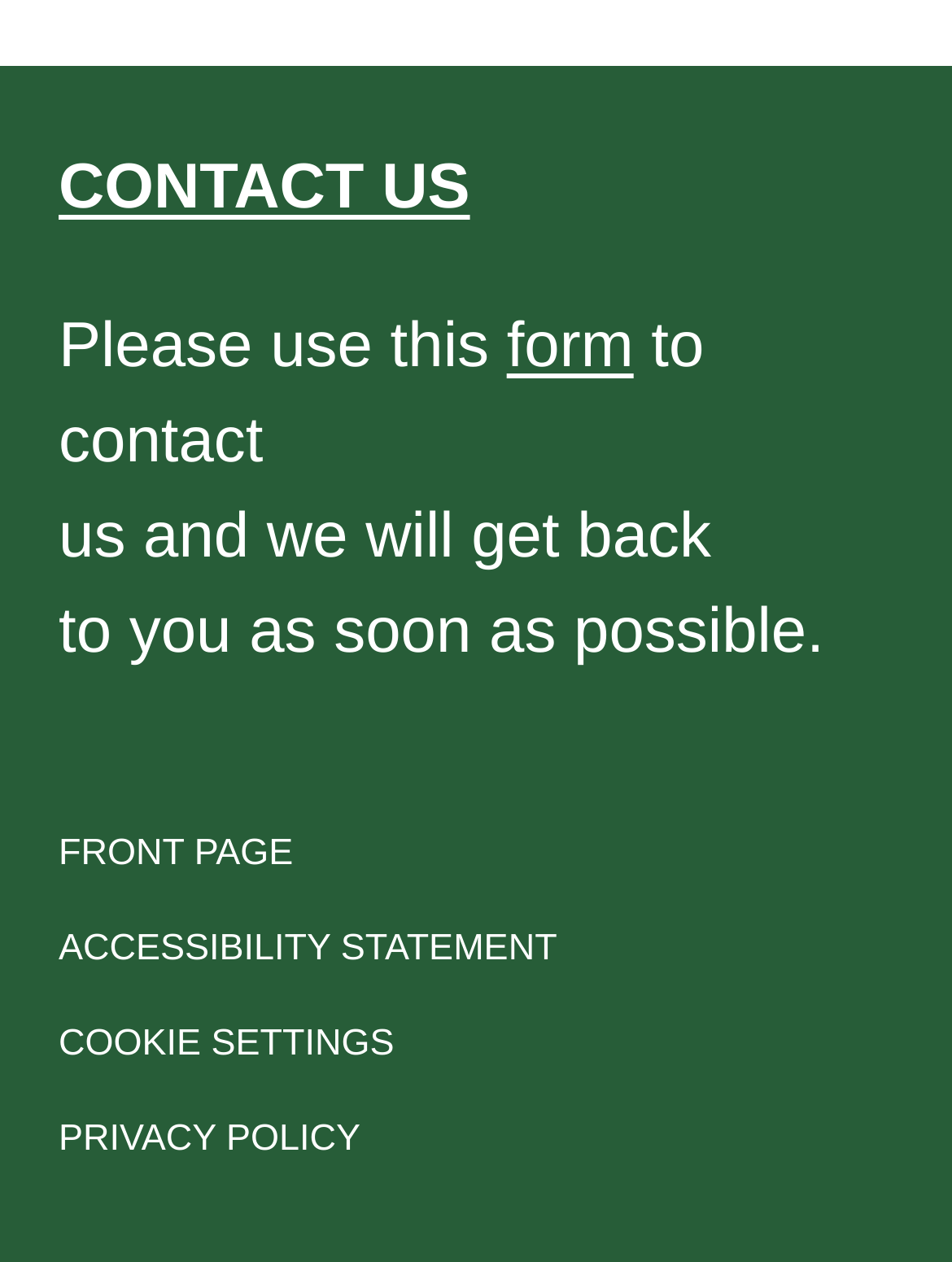Can you give a comprehensive explanation to the question given the content of the image?
What is the tone of the text surrounding the 'CONTACT US' link?

The text surrounding the 'CONTACT US' link has a helpful tone, suggesting that the website is willing to assist users and respond to their inquiries. The phrase 'we will get back to you as soon as possible' implies a sense of responsiveness and customer service.